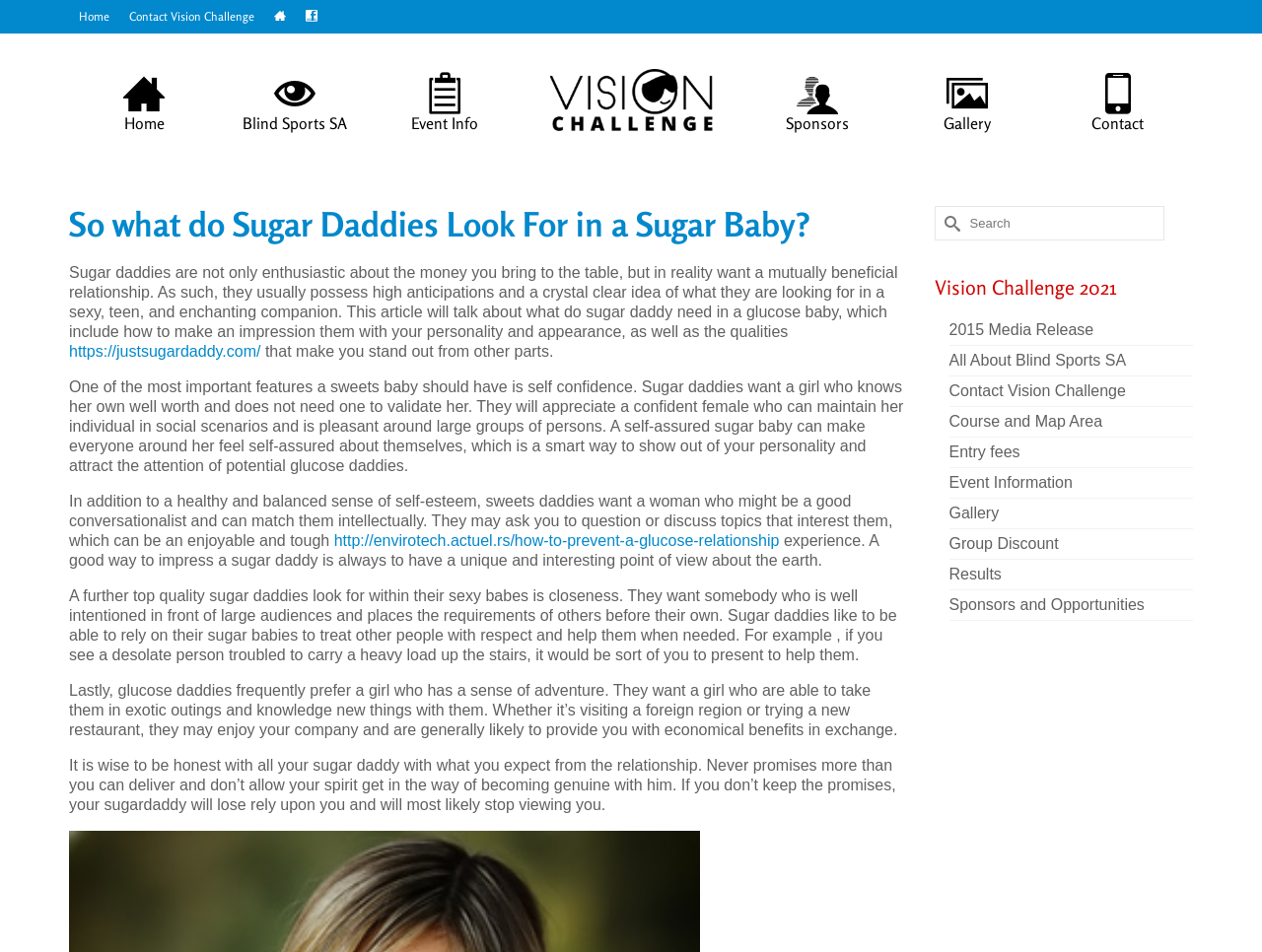Please pinpoint the bounding box coordinates for the region I should click to adhere to this instruction: "Search for something".

[0.74, 0.216, 0.922, 0.253]